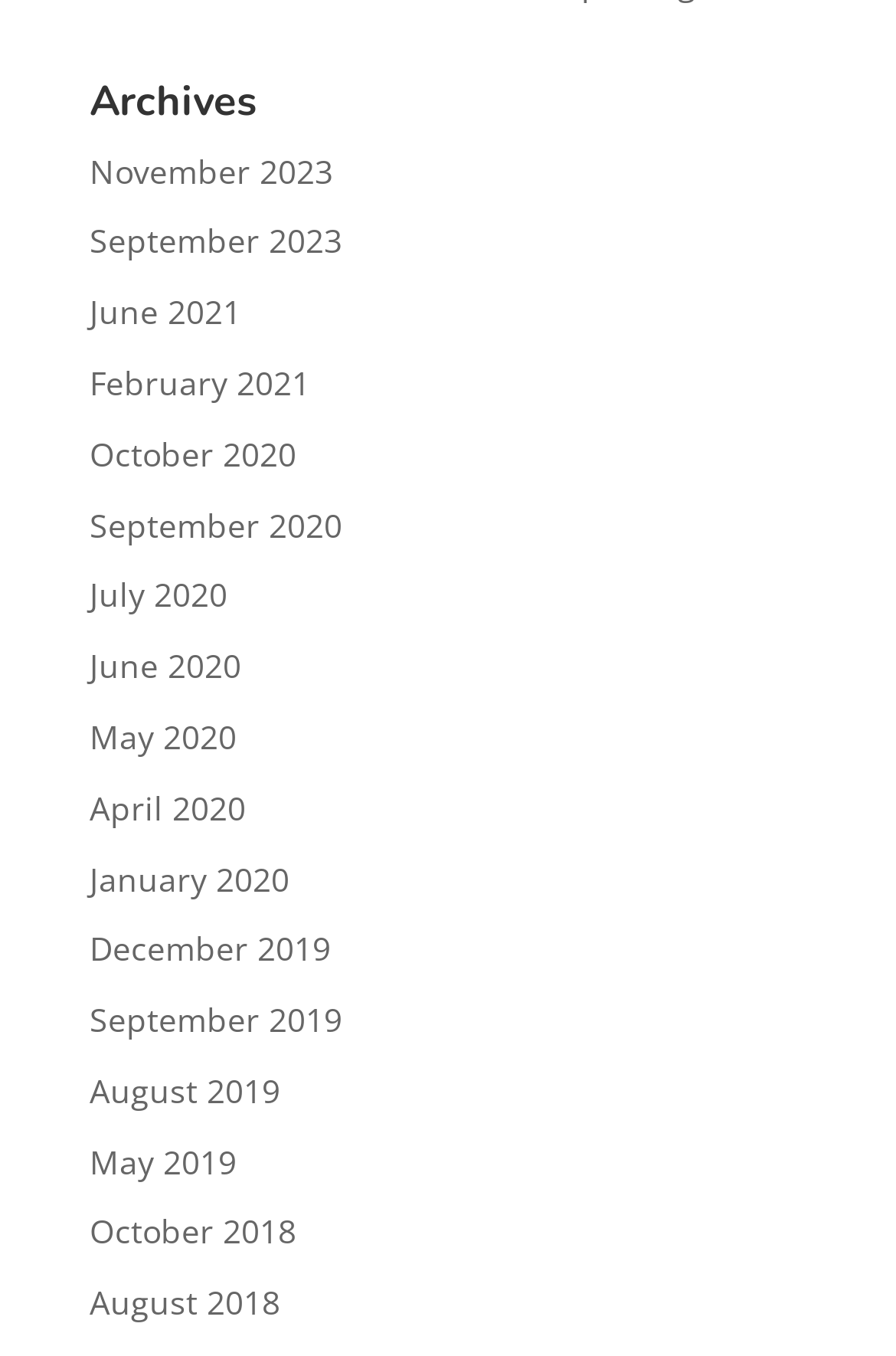Identify the bounding box coordinates of the element to click to follow this instruction: 'view September 2020 archives'. Ensure the coordinates are four float values between 0 and 1, provided as [left, top, right, bottom].

[0.1, 0.37, 0.382, 0.403]